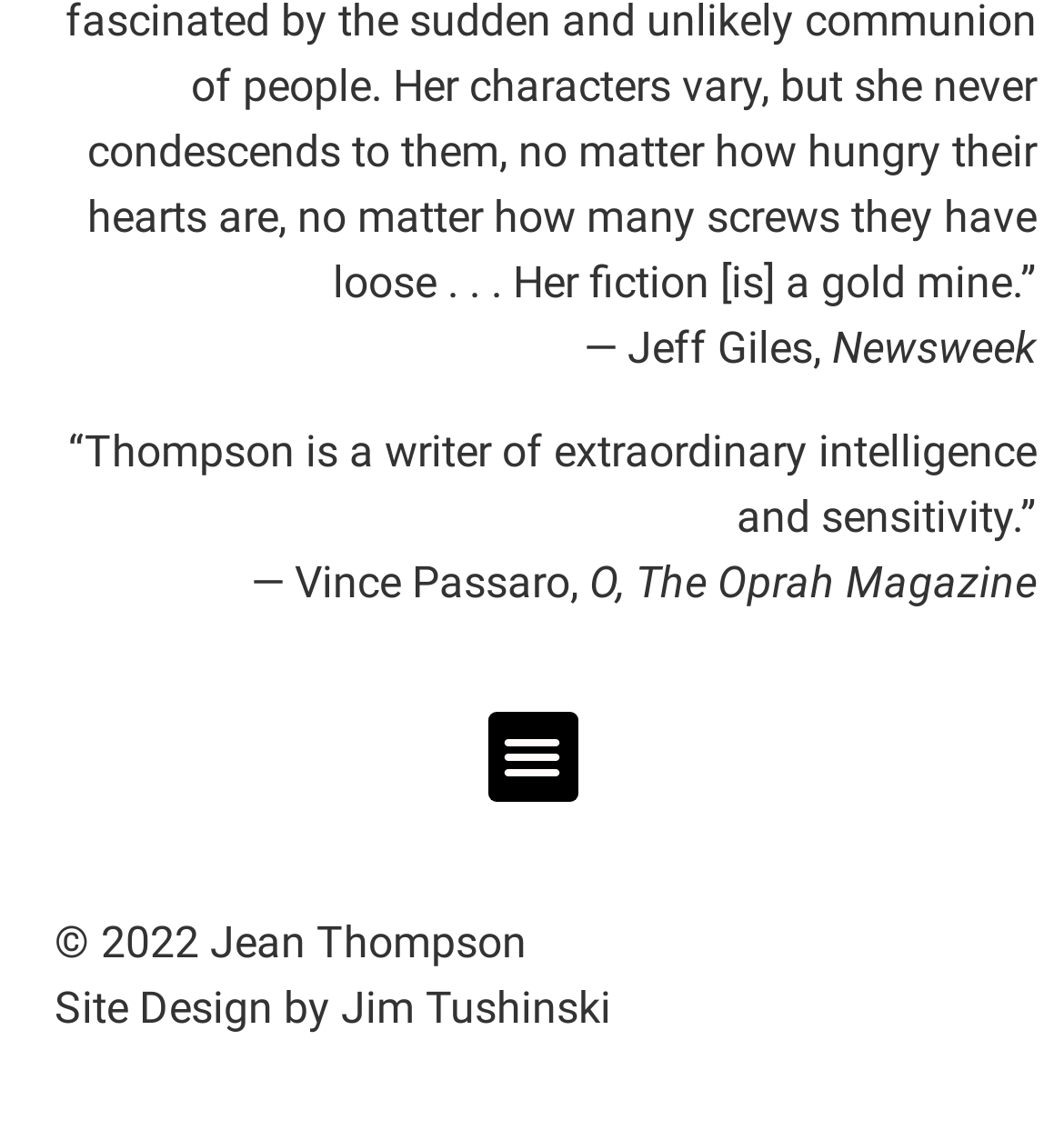What is the name of the person who designed the website?
Please respond to the question with a detailed and thorough explanation.

The website credits Jim Tushinski for the site design, as mentioned at the bottom of the webpage.